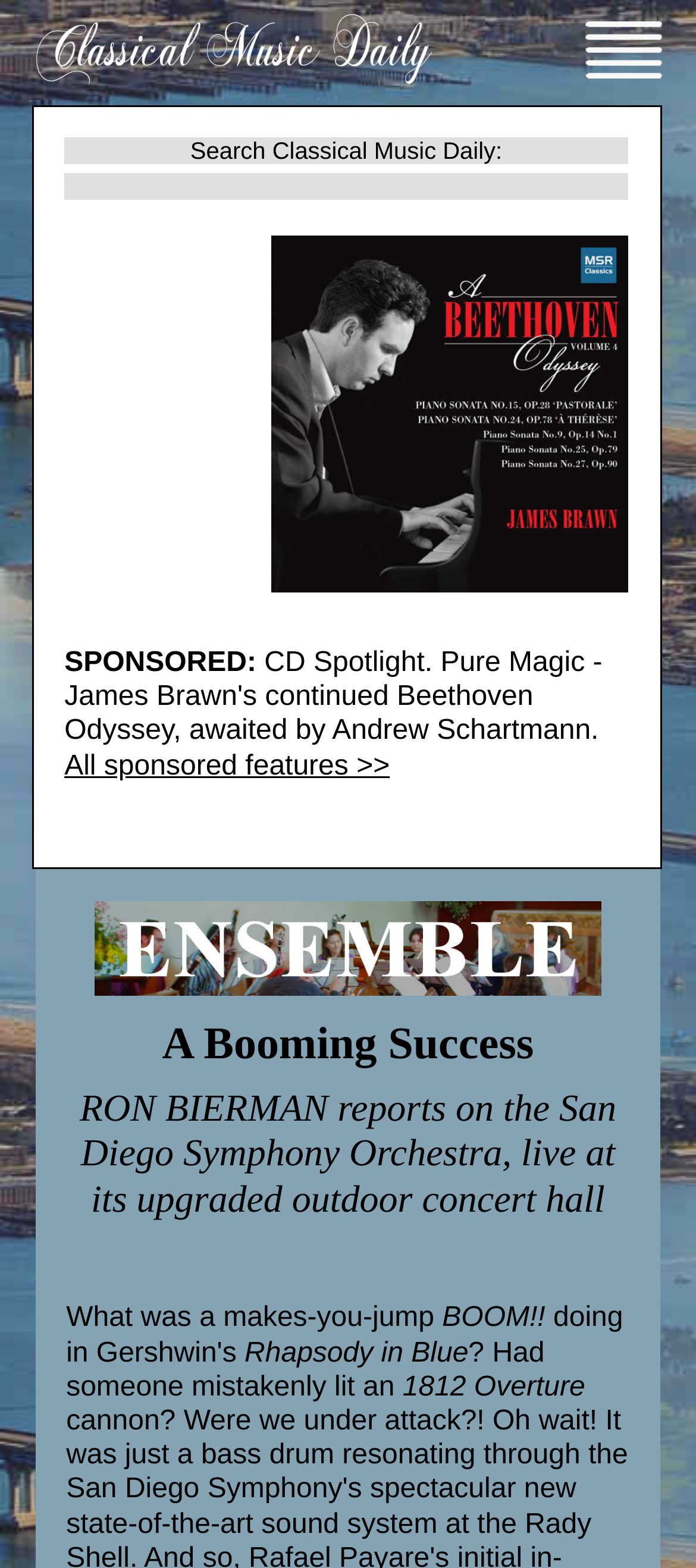Kindly respond to the following question with a single word or a brief phrase: 
What is the name of the music piece mentioned?

Rhapsody in Blue